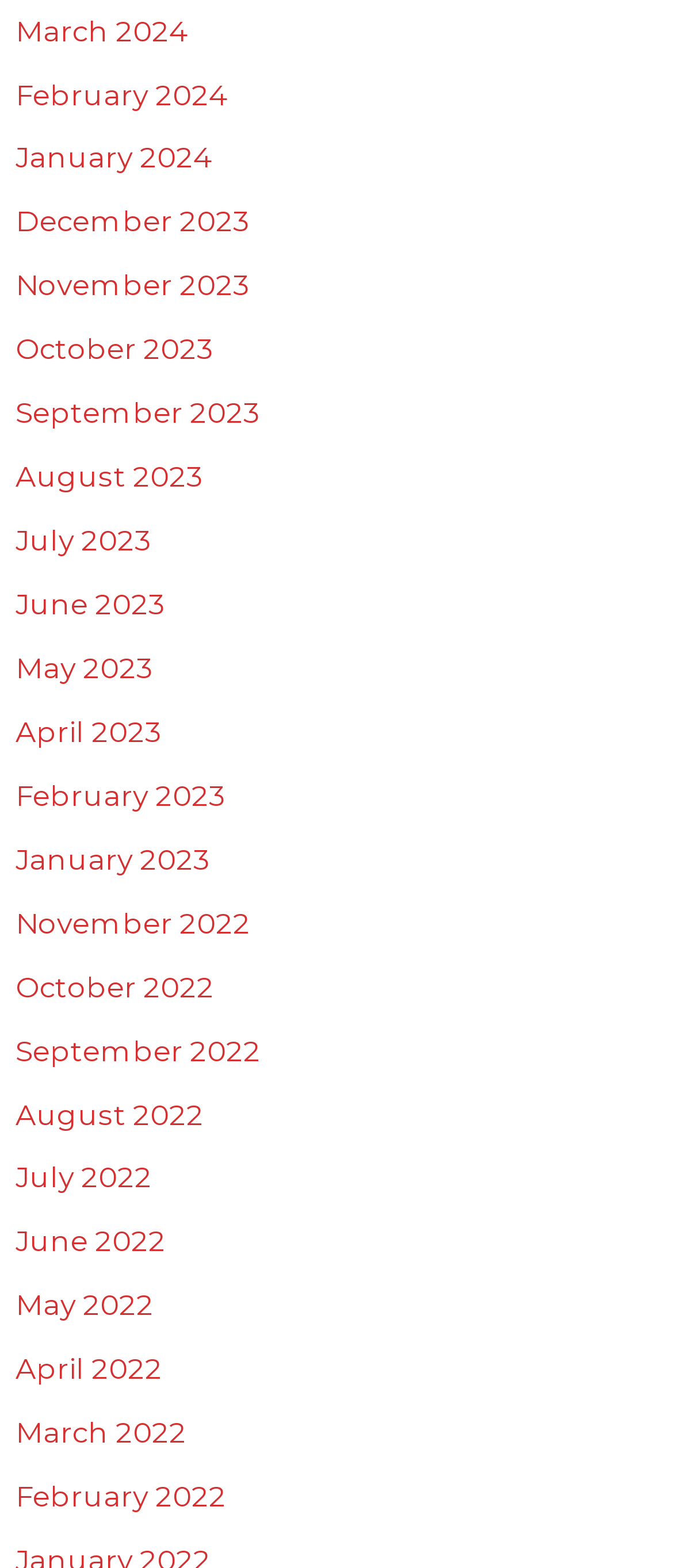Please determine the bounding box coordinates of the section I need to click to accomplish this instruction: "check November 2023".

[0.023, 0.171, 0.371, 0.193]